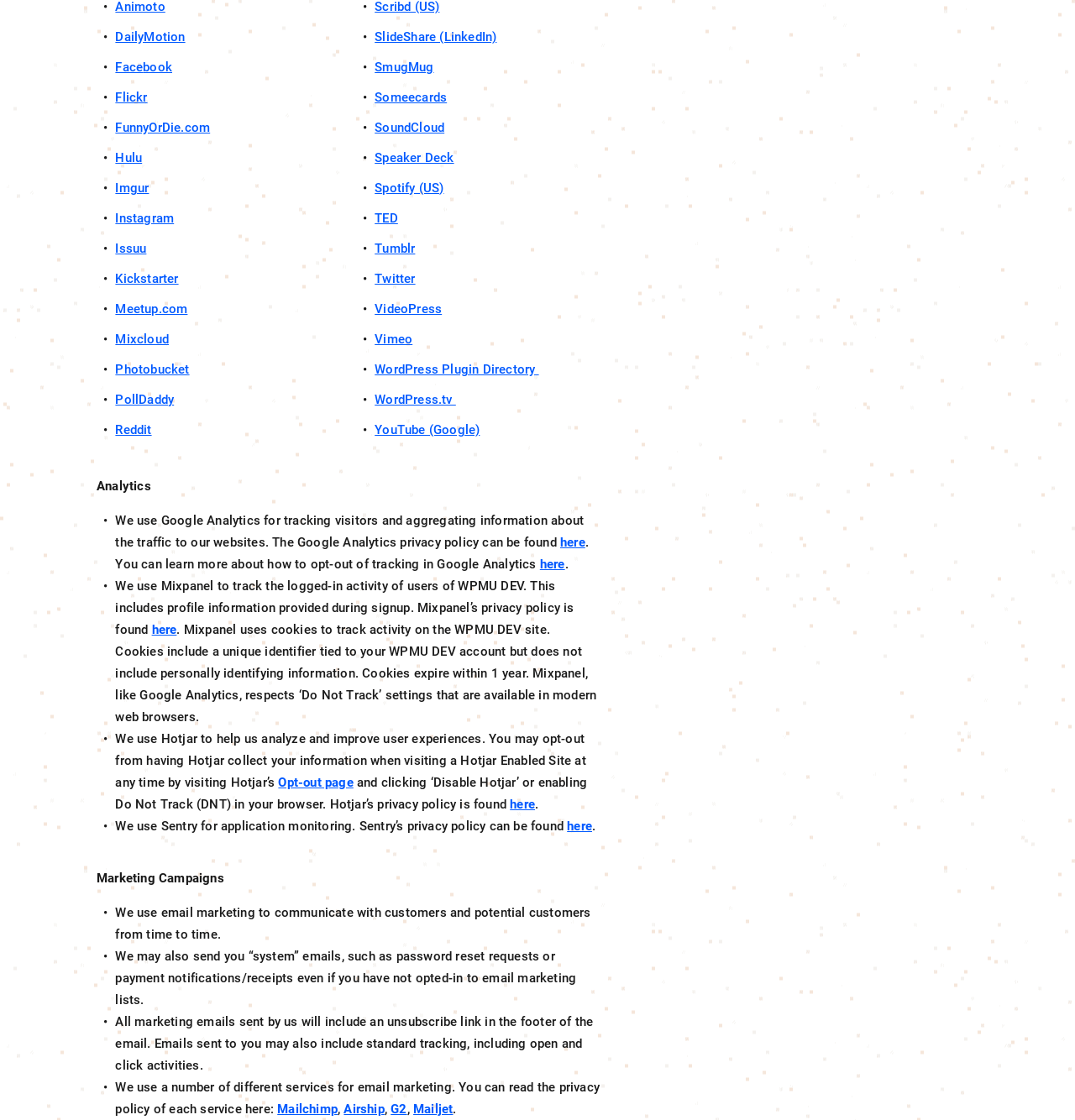Find the bounding box coordinates of the UI element according to this description: "SoundCloud".

[0.349, 0.104, 0.559, 0.124]